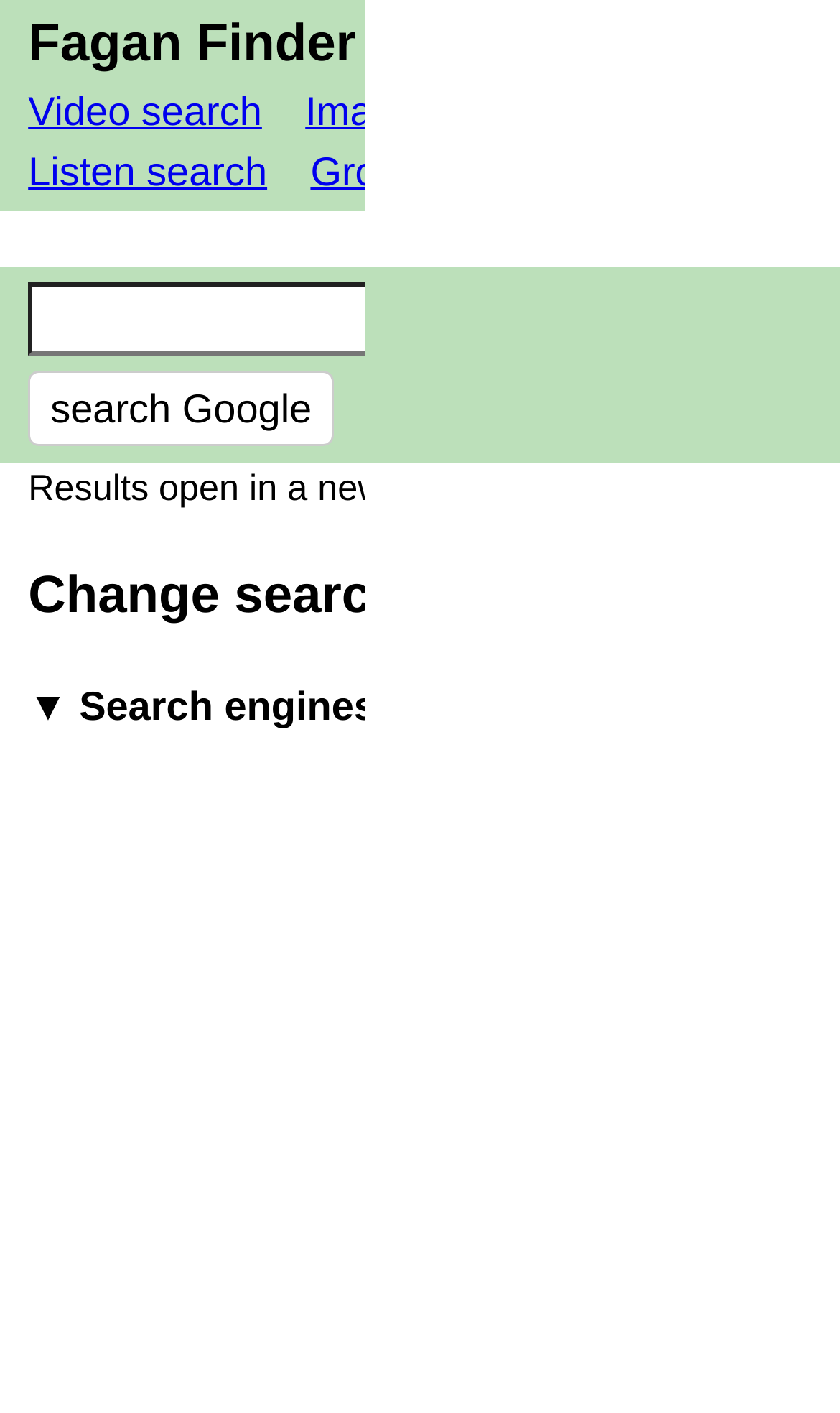Identify the bounding box coordinates for the UI element described as follows: Search engines. Use the format (top-left x, top-left y, bottom-right x, bottom-right y) and ensure all values are floating point numbers between 0 and 1.

[0.033, 0.483, 0.448, 0.515]